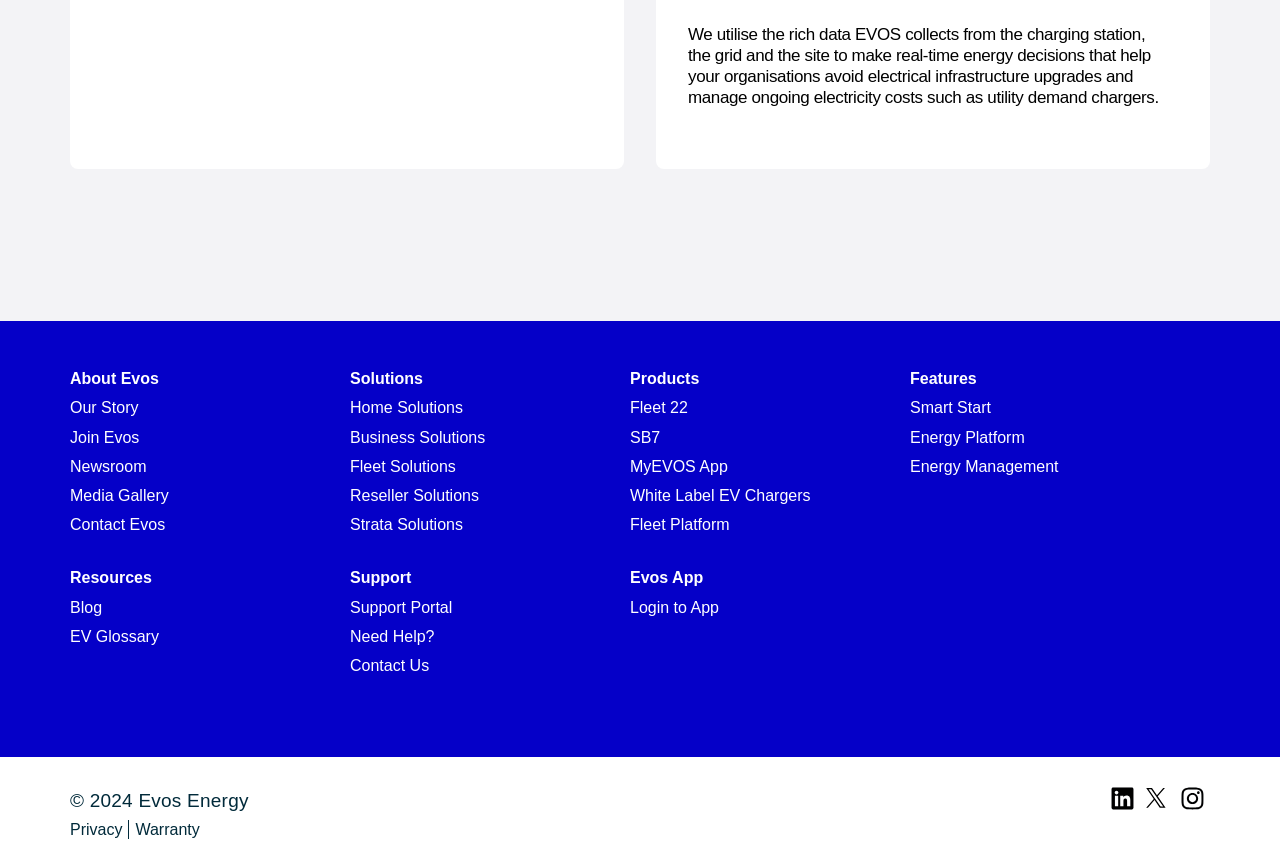Highlight the bounding box coordinates of the region I should click on to meet the following instruction: "Read the blog".

[0.055, 0.692, 0.273, 0.715]